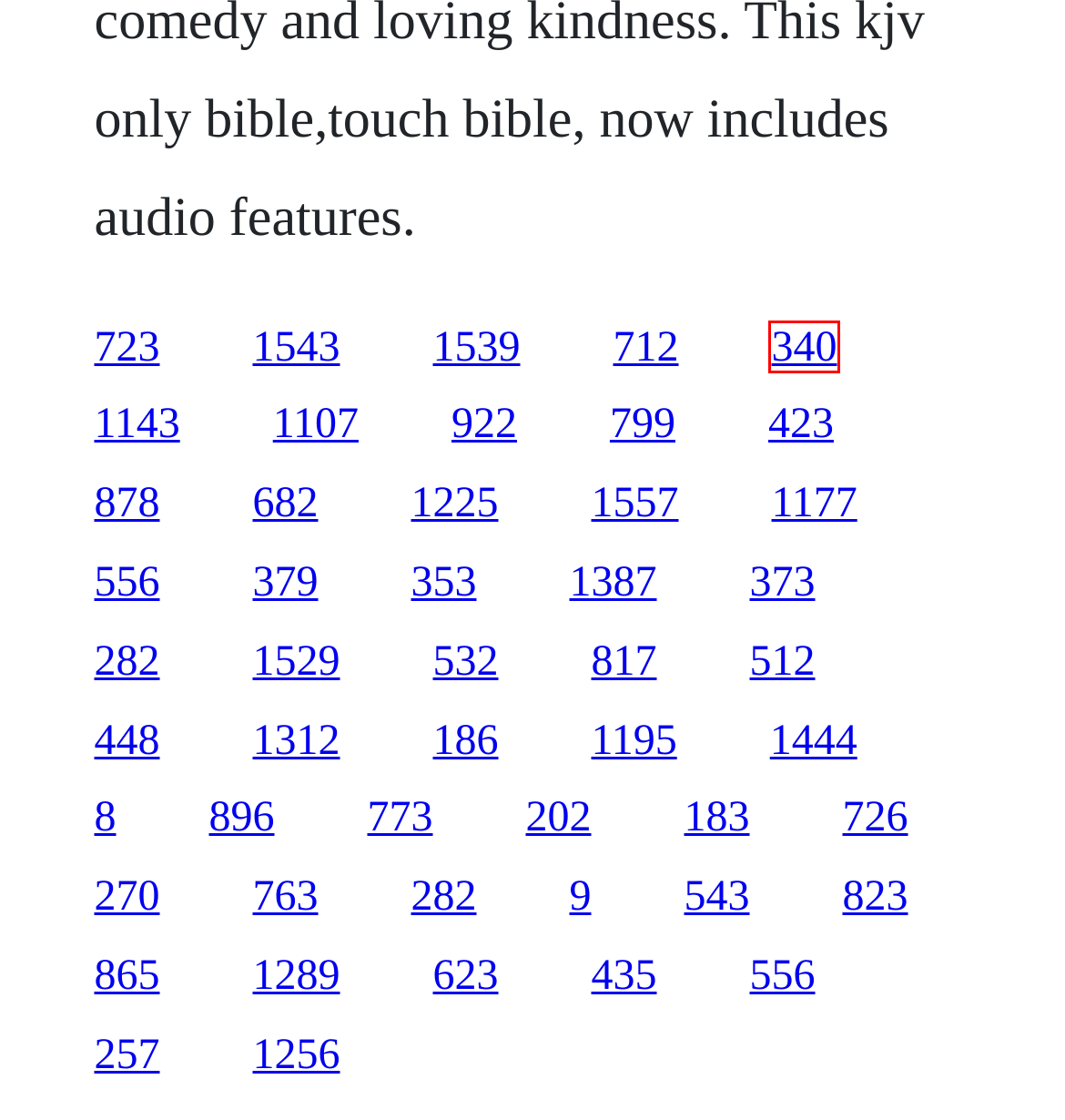You are given a webpage screenshot where a red bounding box highlights an element. Determine the most fitting webpage description for the new page that loads after clicking the element within the red bounding box. Here are the candidates:
A. Werewolf the beast among us download subtitrat
B. Vitamins and minerals ebook pdf torrent
C. Katarzyna emmerich pdf files
D. Pursued 2006 download germany
E. Dlubal rfem 4 crackled
F. Archie the married life book 1 archie comics download epub
G. Cool blue download italiano gratis
H. Download taken for free

D